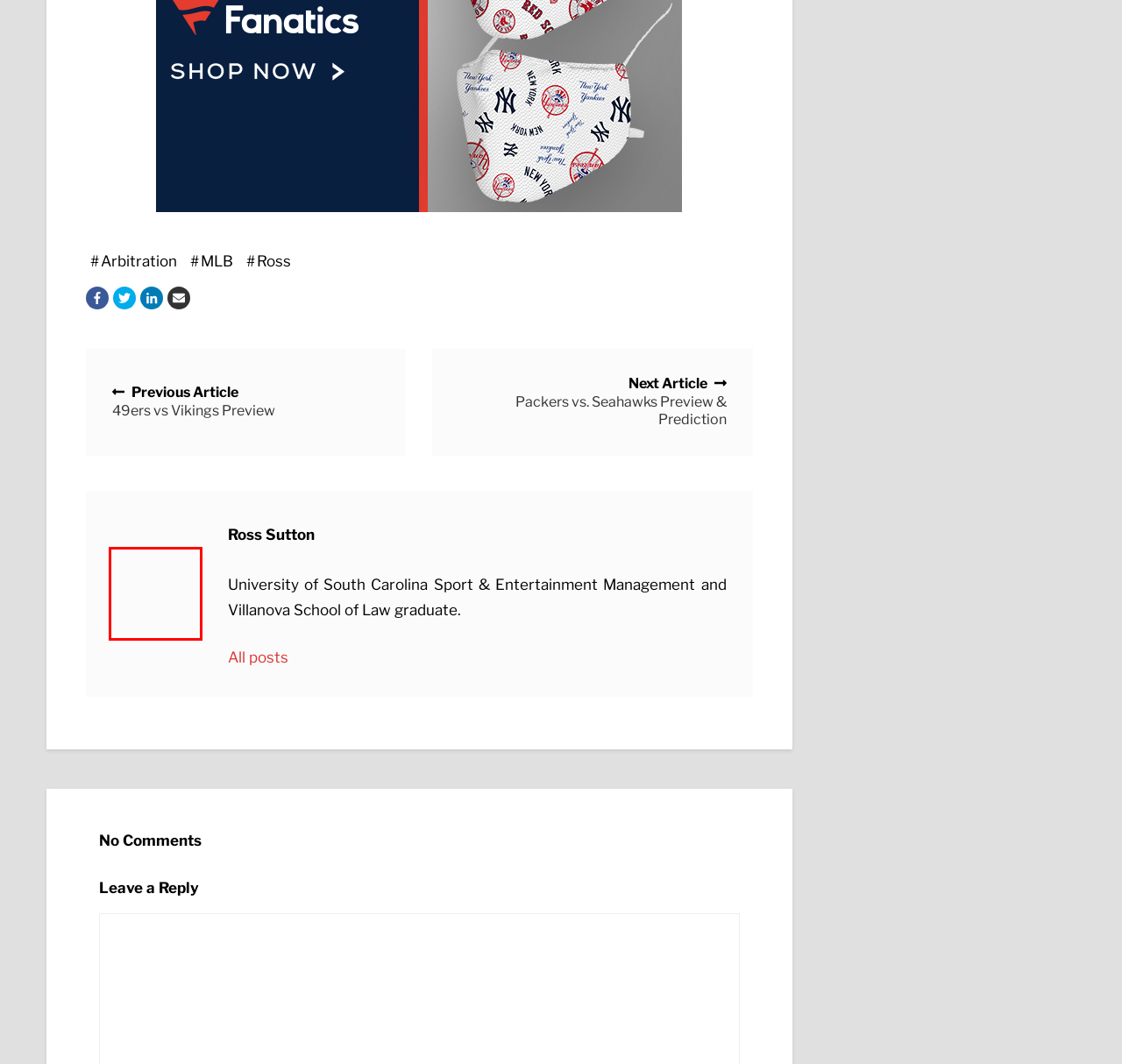You are presented with a screenshot of a webpage with a red bounding box. Select the webpage description that most closely matches the new webpage after clicking the element inside the red bounding box. The options are:
A. How the Yankees should address their need for starting pitching
B. Ross Sutton
C. Arbitration
D. Analyzing Which Players Could be Traded at the Deadline
E. Ross
F. 49ers vs Vikings Preview
G. NFL
H. Packers vs. Seahawks Preview & Prediction

B